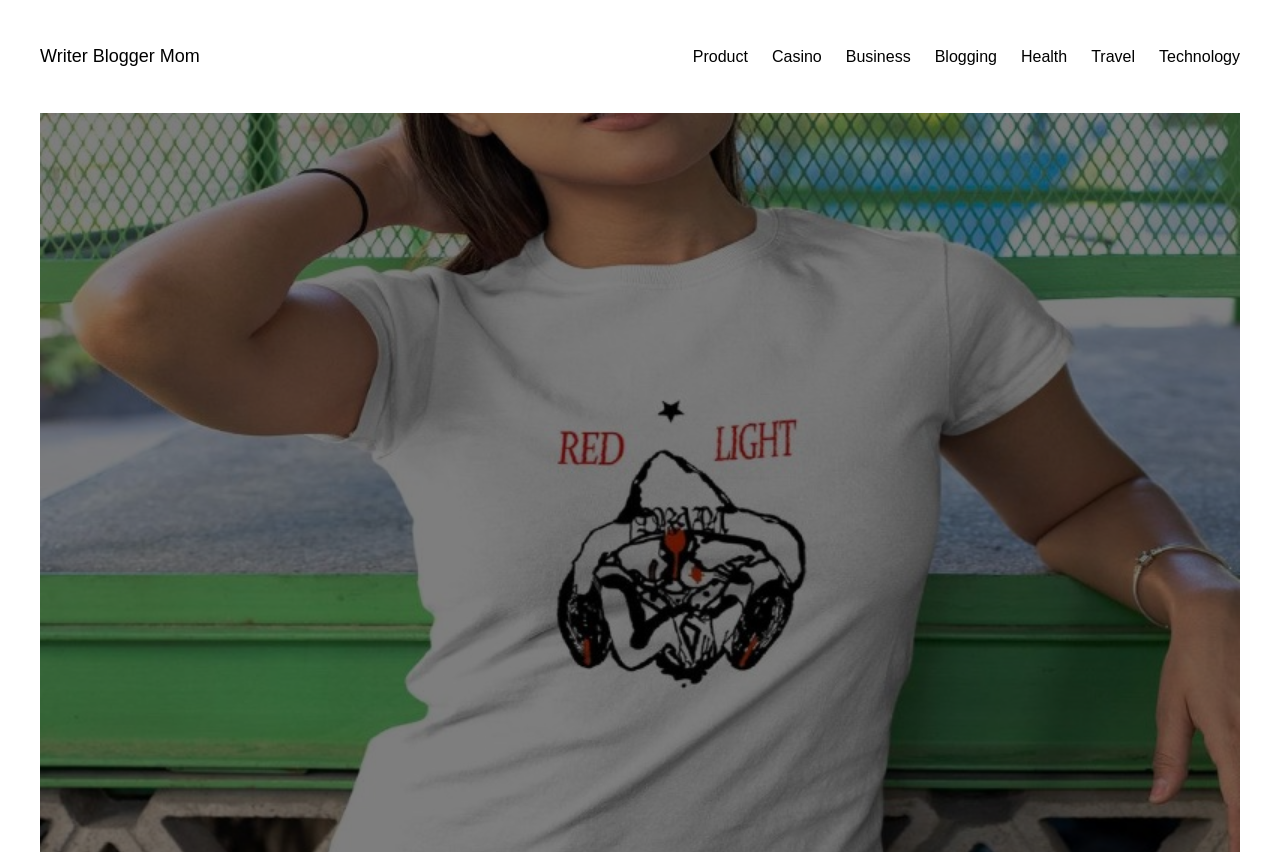Extract the bounding box coordinates of the UI element described: "Writer Blogger Mom". Provide the coordinates in the format [left, top, right, bottom] with values ranging from 0 to 1.

[0.031, 0.054, 0.156, 0.077]